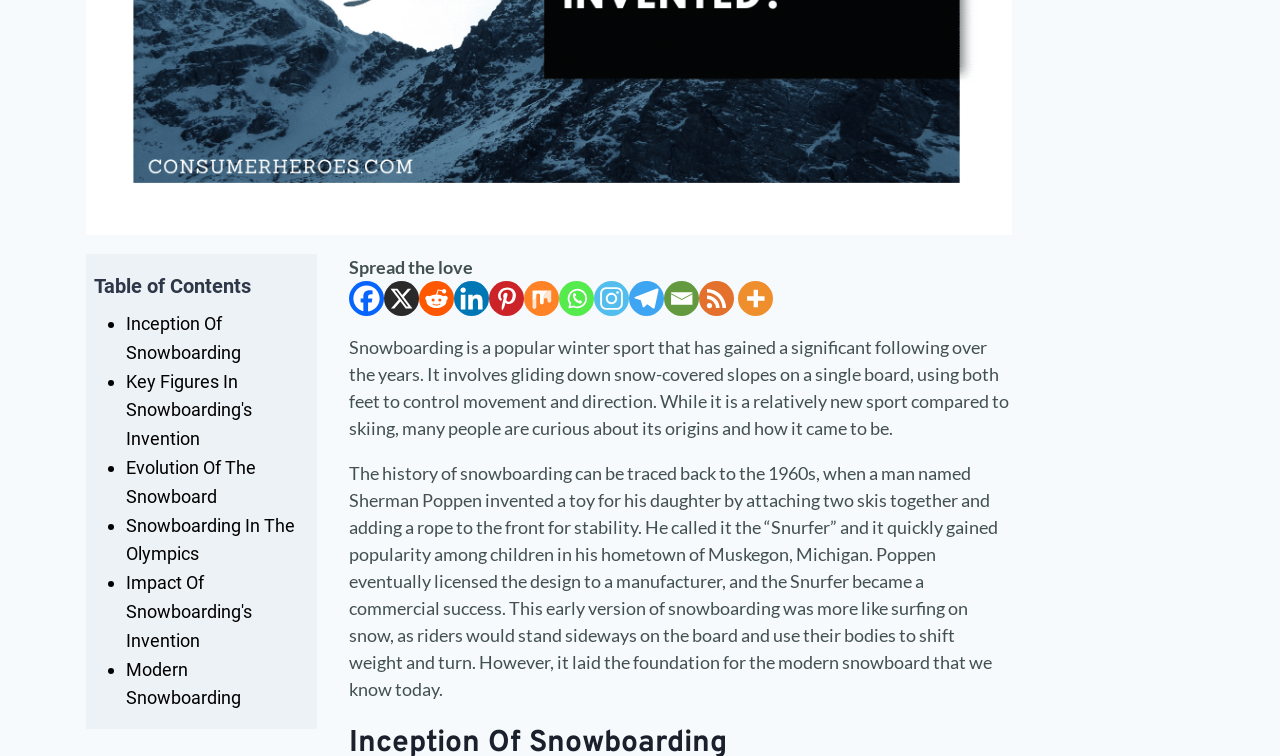Locate the bounding box of the UI element described in the following text: "Snowboarding in the Olympics".

[0.098, 0.681, 0.23, 0.746]